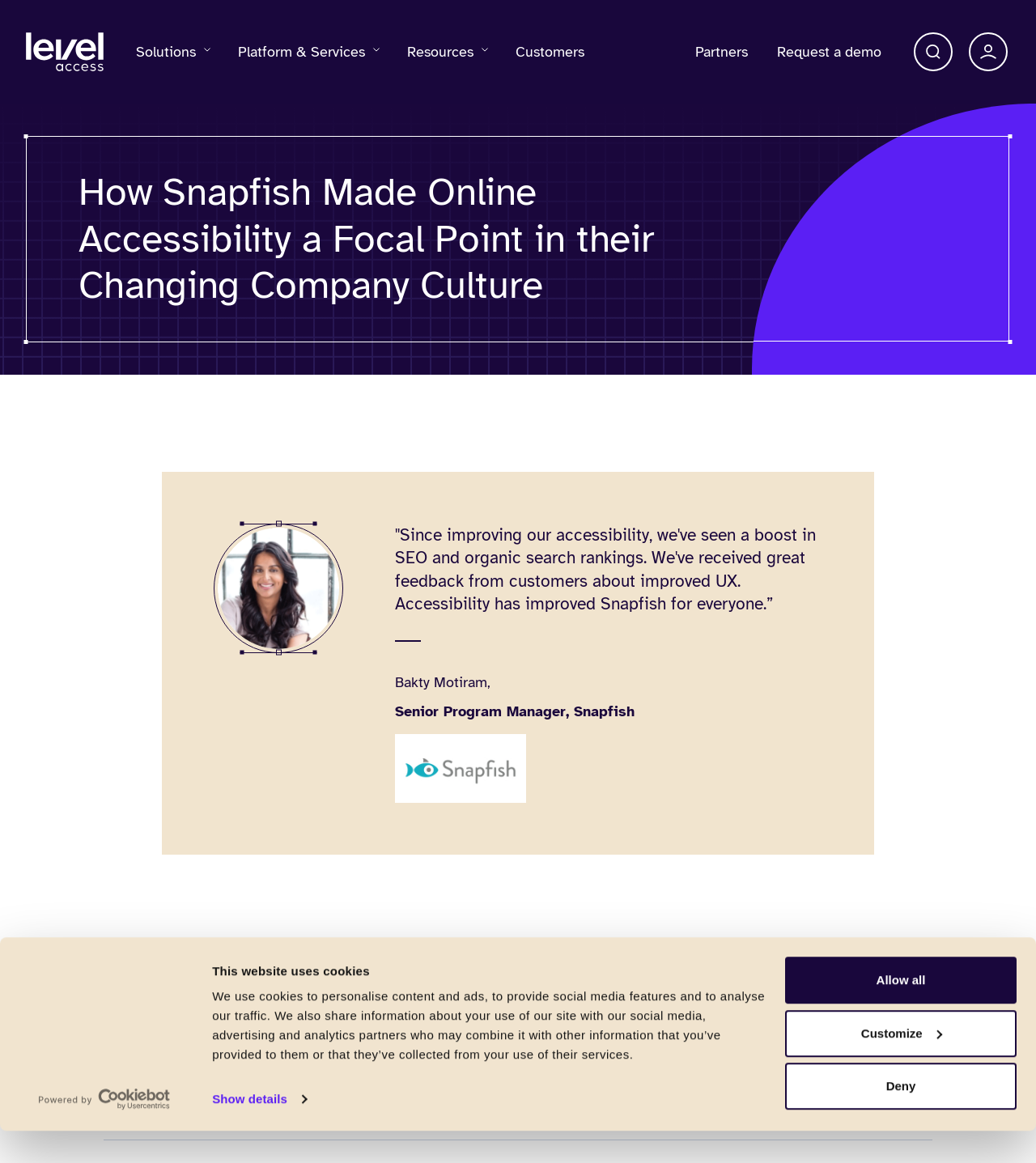Identify the bounding box for the UI element specified in this description: "Platform & Services". The coordinates must be four float numbers between 0 and 1, formatted as [left, top, right, bottom].

[0.23, 0.006, 0.371, 0.084]